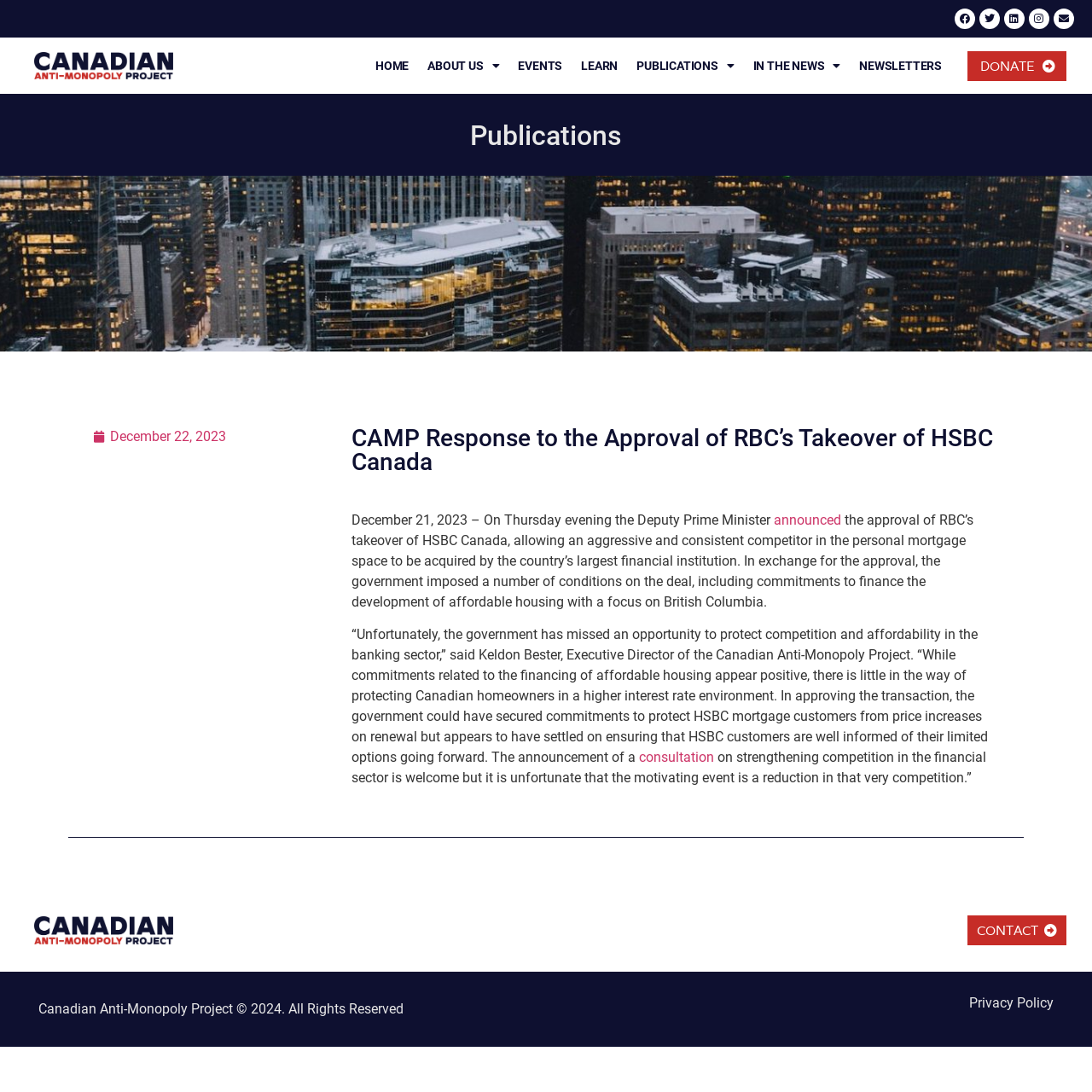Refer to the image and offer a detailed explanation in response to the question: Who is the Executive Director of the Canadian Anti-Monopoly Project?

I found the answer by reading the quote on the webpage, which is attributed to 'Keldon Bester, Executive Director of the Canadian Anti-Monopoly Project'. This suggests that Keldon Bester is the Executive Director of the project.